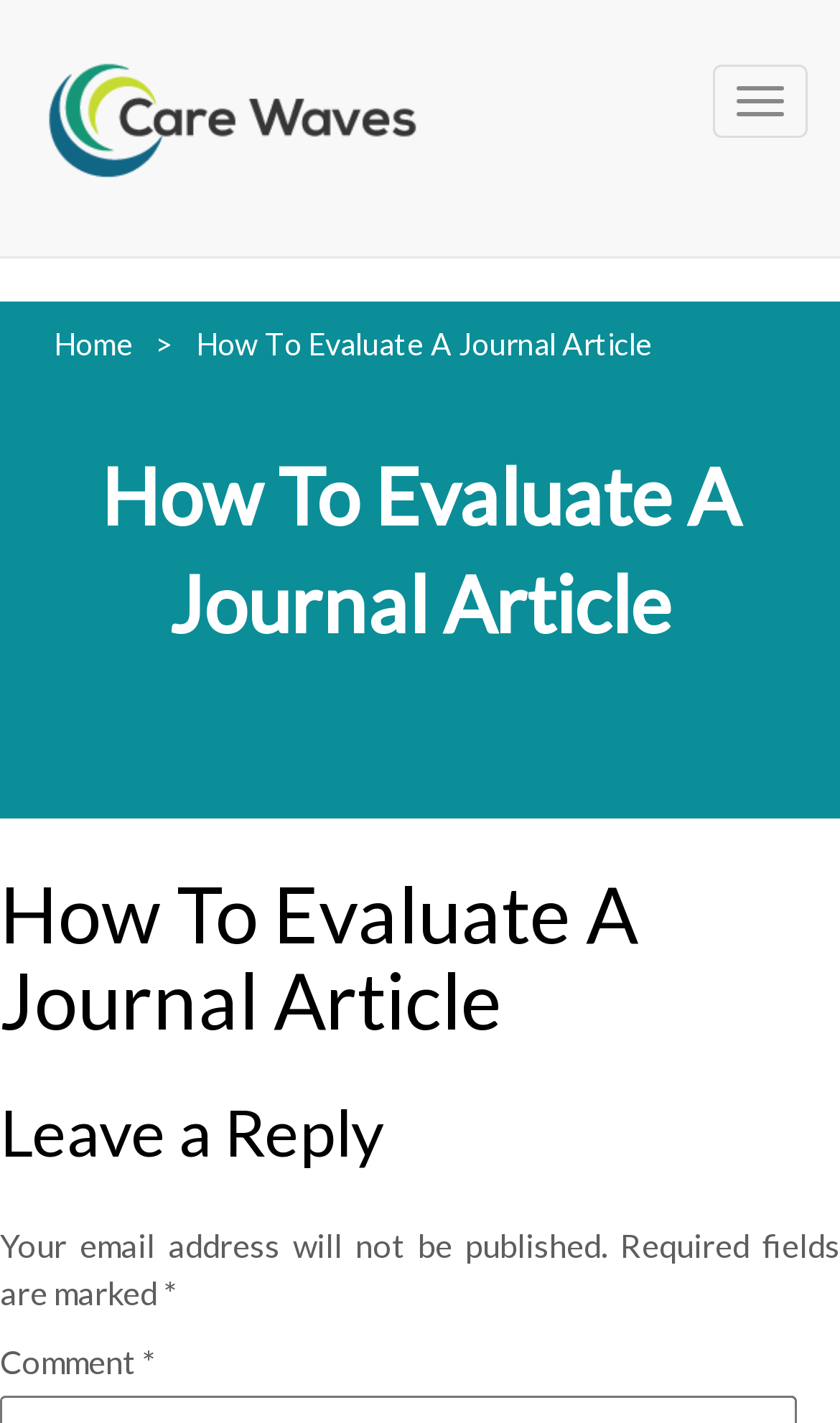What will not be published?
Carefully examine the image and provide a detailed answer to the question.

I found the information about what will not be published by looking at the StaticText element that says 'Your email address will not be published.'. This suggests that when leaving a comment, the email address will not be made public.